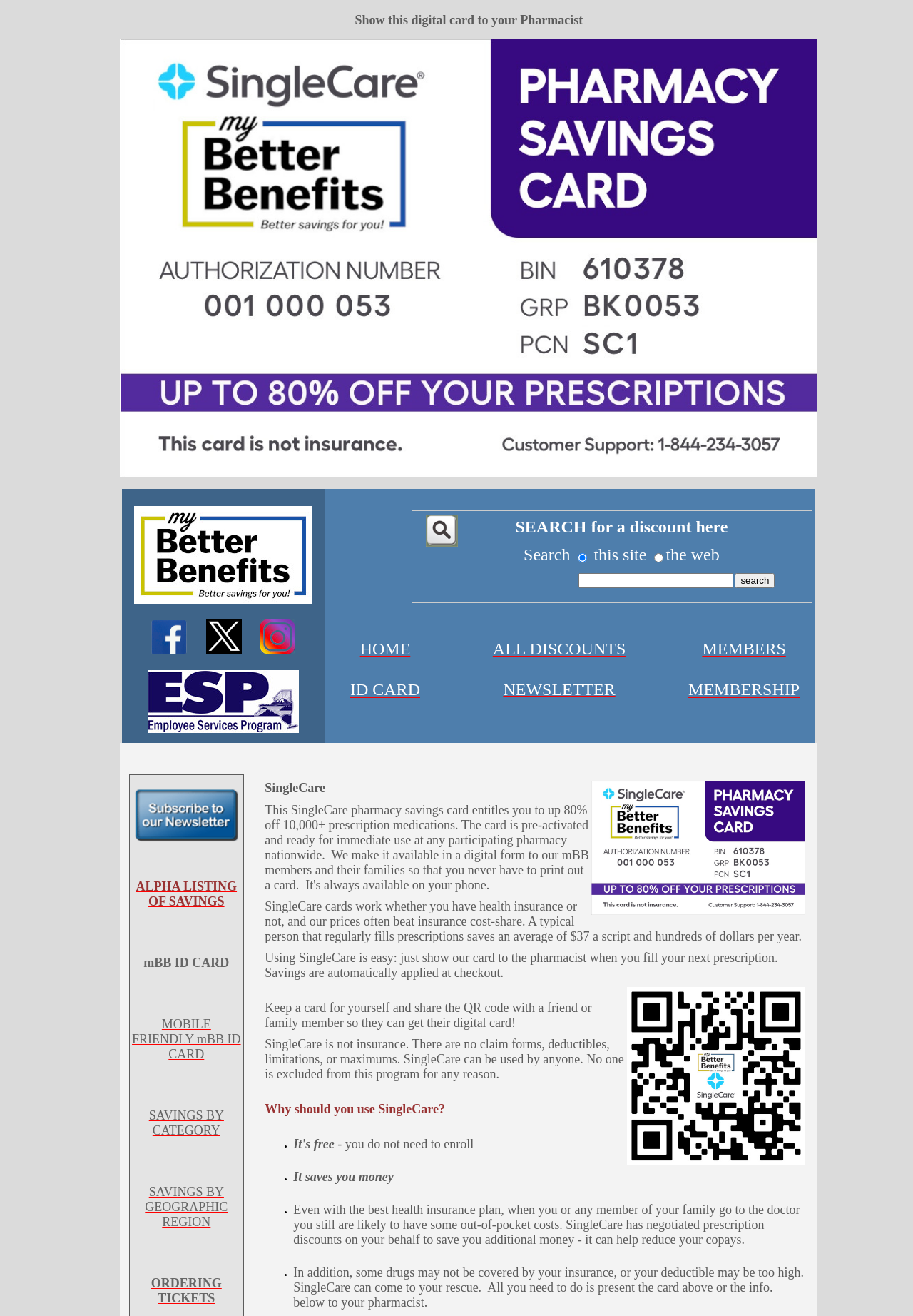Give a comprehensive overview of the webpage, including key elements.

This webpage appears to be a benefits portal for RARES (Regional Area Recreation and Employee Services Association) members. At the top, there is a header section with a digital card image and a search bar that allows users to search for discounts. Below the header, there are several sections with links to various pages, including HOME, ALL DISCOUNTS, MEMBERS, and ID CARD.

On the left side, there is a navigation menu with links to different categories, such as NEWSLETTER, MEMBERSHIP, and SAVINGS BY CATEGORY. There are also links to specific discounts, like ALPHA LISTING OF SAVINGS and MOBILE FRIENDLY mBB ID CARD.

In the main content area, there is a table with several rows, each containing a search bar, radio buttons, and a search button. This suggests that users can search for discounts using different criteria, such as searching the site or the web.

There are several images scattered throughout the page, including icons and logos. Some of these images are decorative, while others appear to be functional, such as the image of a digital card.

Overall, the webpage seems to be designed to provide RARES members with easy access to various discounts and benefits, as well as tools to search and navigate the available offers.